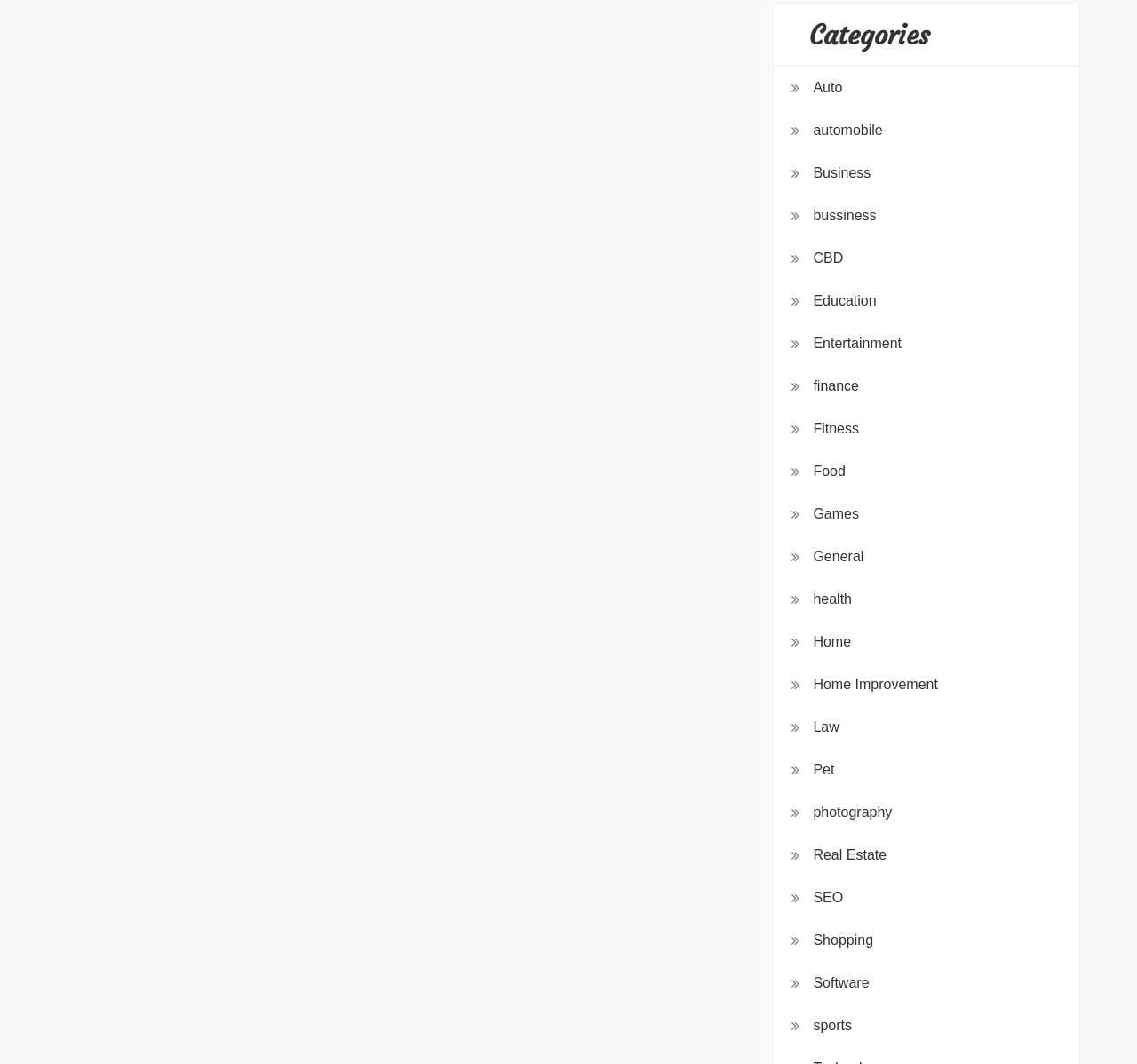Pinpoint the bounding box coordinates of the element to be clicked to execute the instruction: "Select the 'Education' link".

[0.715, 0.271, 0.771, 0.295]